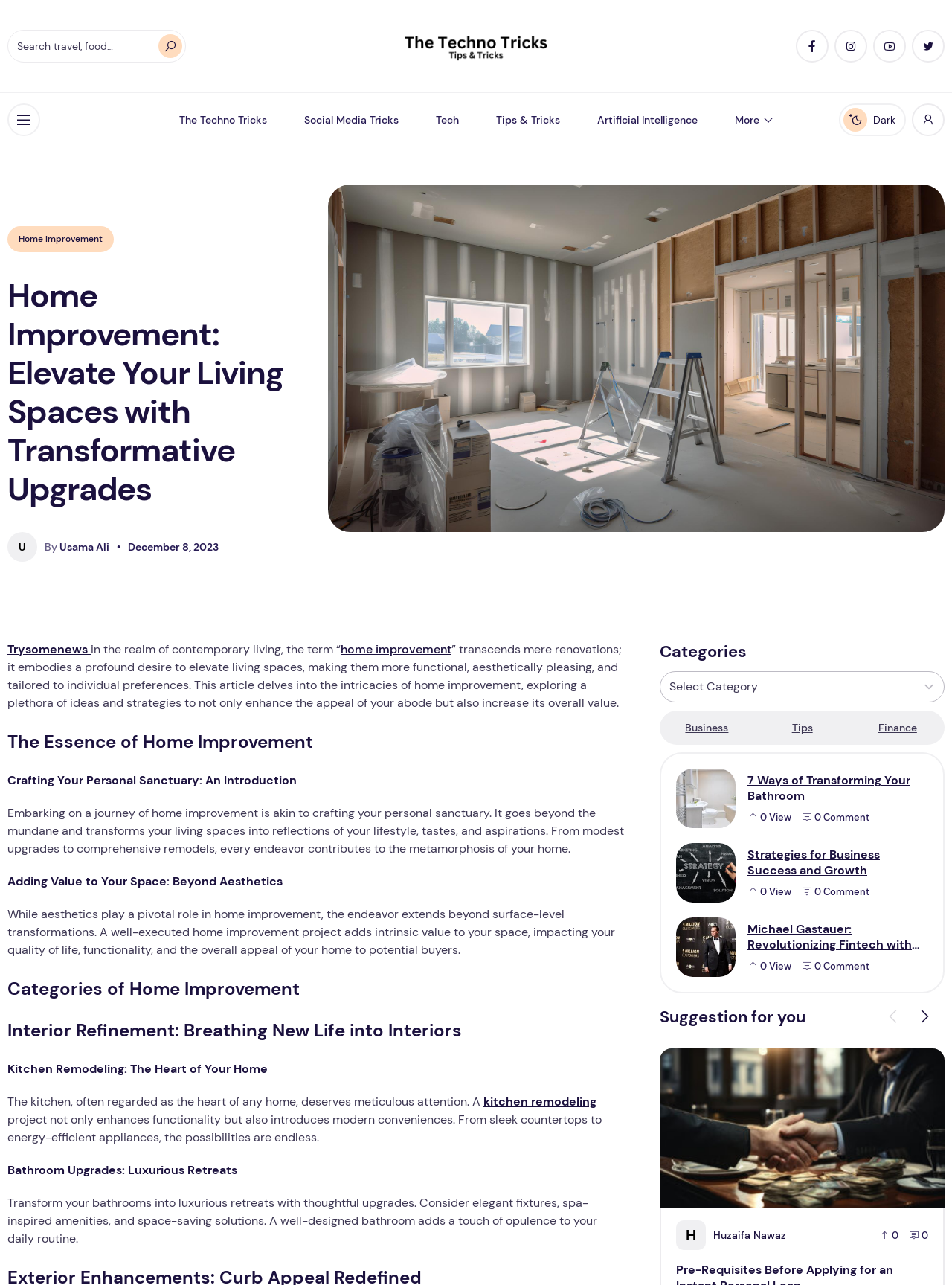Could you highlight the region that needs to be clicked to execute the instruction: "View 7 Ways of Transforming Your Bathroom article"?

[0.71, 0.598, 0.975, 0.644]